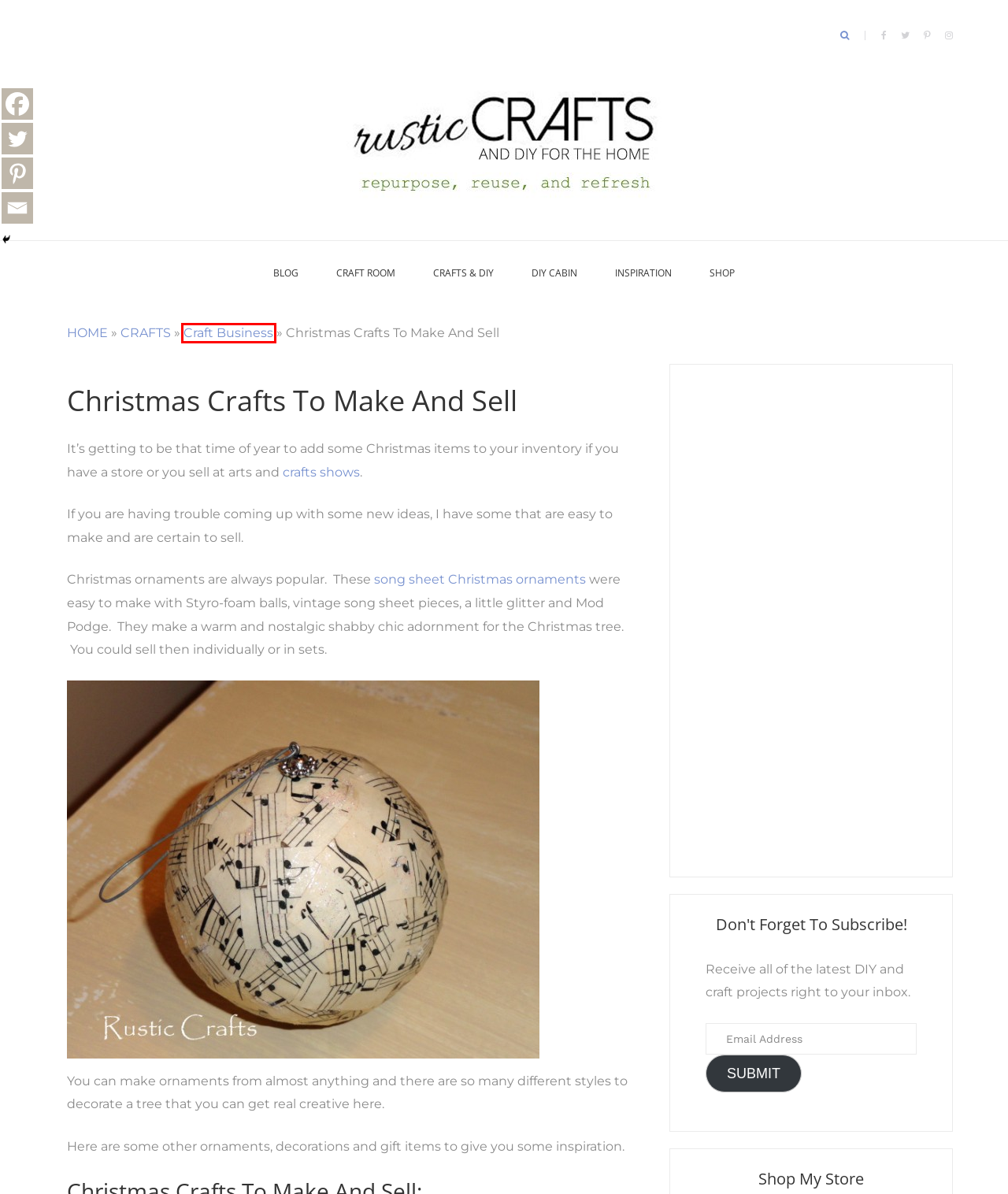Examine the screenshot of a webpage with a red bounding box around an element. Then, select the webpage description that best represents the new page after clicking the highlighted element. Here are the descriptions:
A. CRAFTS & DIY - Rustic Crafts & DIY
B. CRAFTS Archives - Rustic Crafts & DIY
C. DIY Musical Note Christmas Tree Decorations - Rustic Crafts & DIY
D. SHOP - Rustic Crafts & DIY
E. INSPIRATION Archives - Rustic Crafts & DIY
F. Craft Business Archives - Rustic Crafts & DIY
G. DIY CABIN - Rustic Crafts & DIY
H. CRAFT ROOM Archives - Rustic Crafts & DIY

F